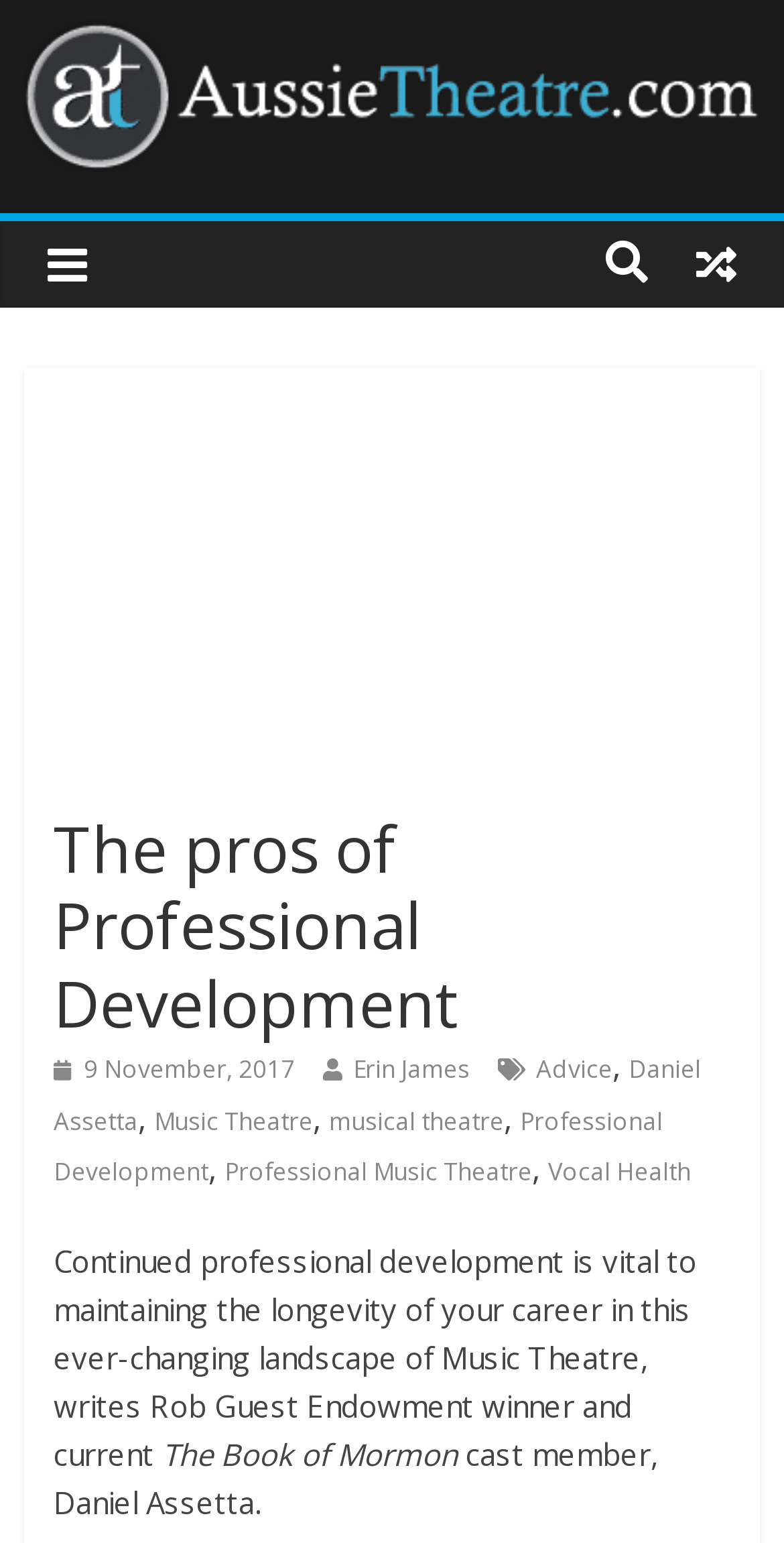What is the topic of the article?
Based on the image, provide a one-word or brief-phrase response.

Professional Development